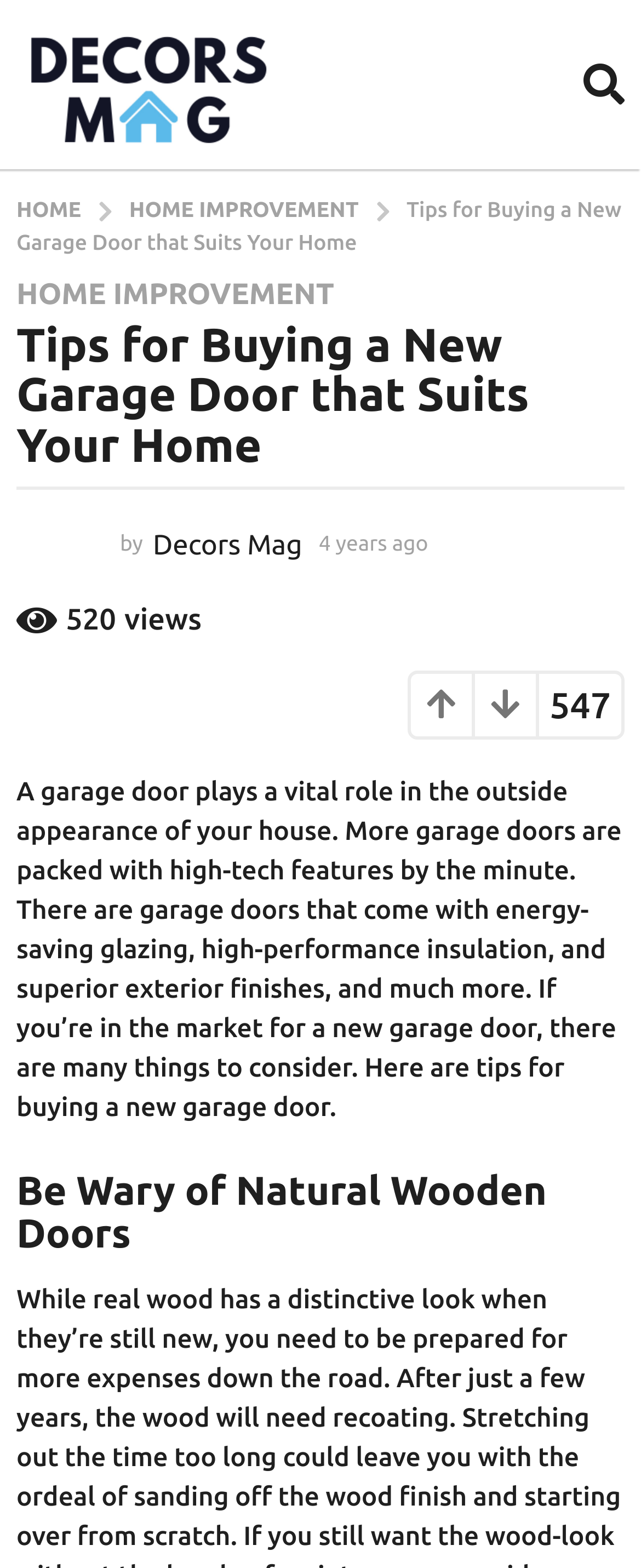Using the information in the image, could you please answer the following question in detail:
What should one consider when buying a new garage door?

The webpage states that if you're in the market for a new garage door, there are many things to consider, implying that the buying process involves multiple factors.